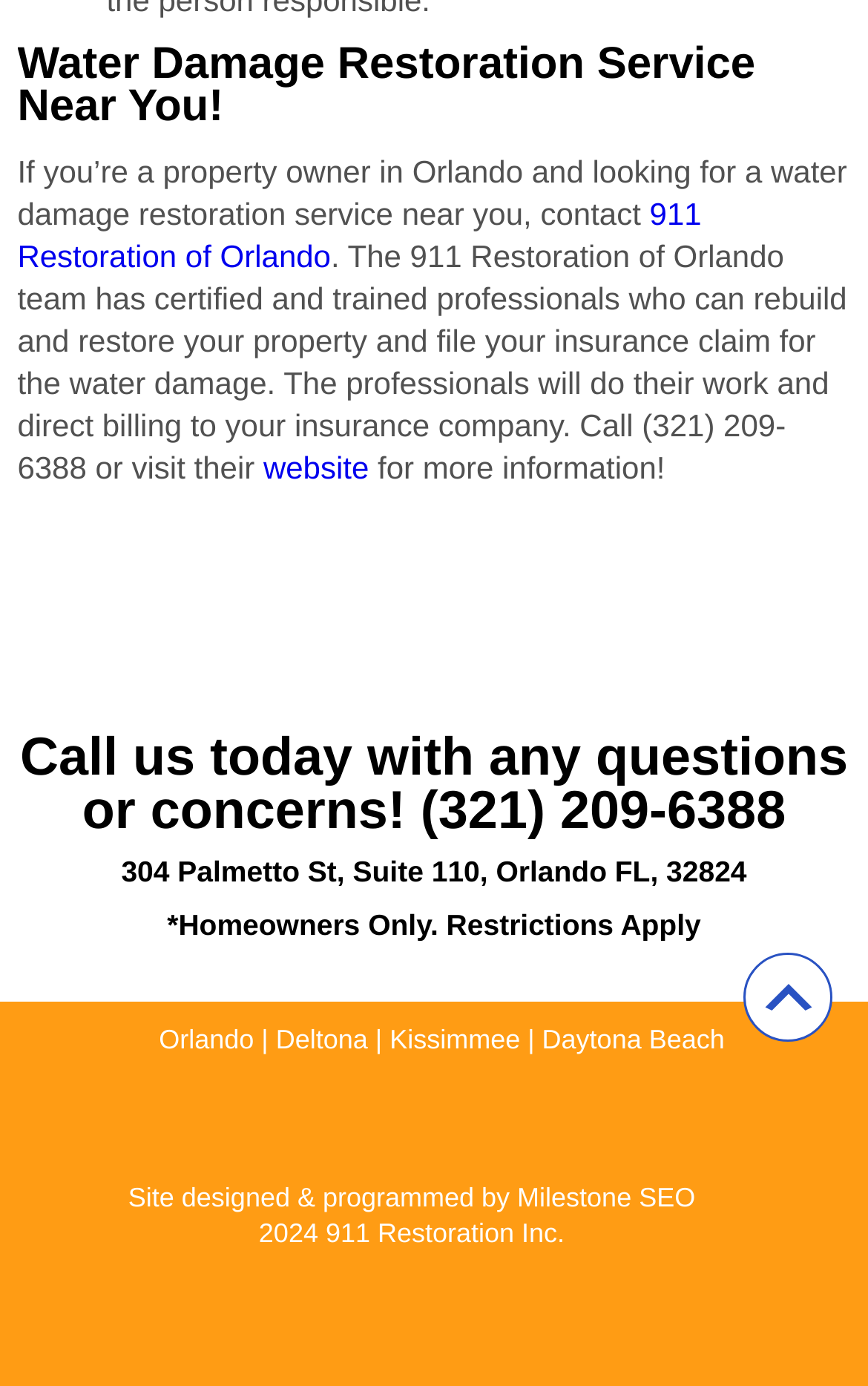Provide the bounding box coordinates of the HTML element this sentence describes: "Milestone SEO". The bounding box coordinates consist of four float numbers between 0 and 1, i.e., [left, top, right, bottom].

[0.596, 0.852, 0.801, 0.875]